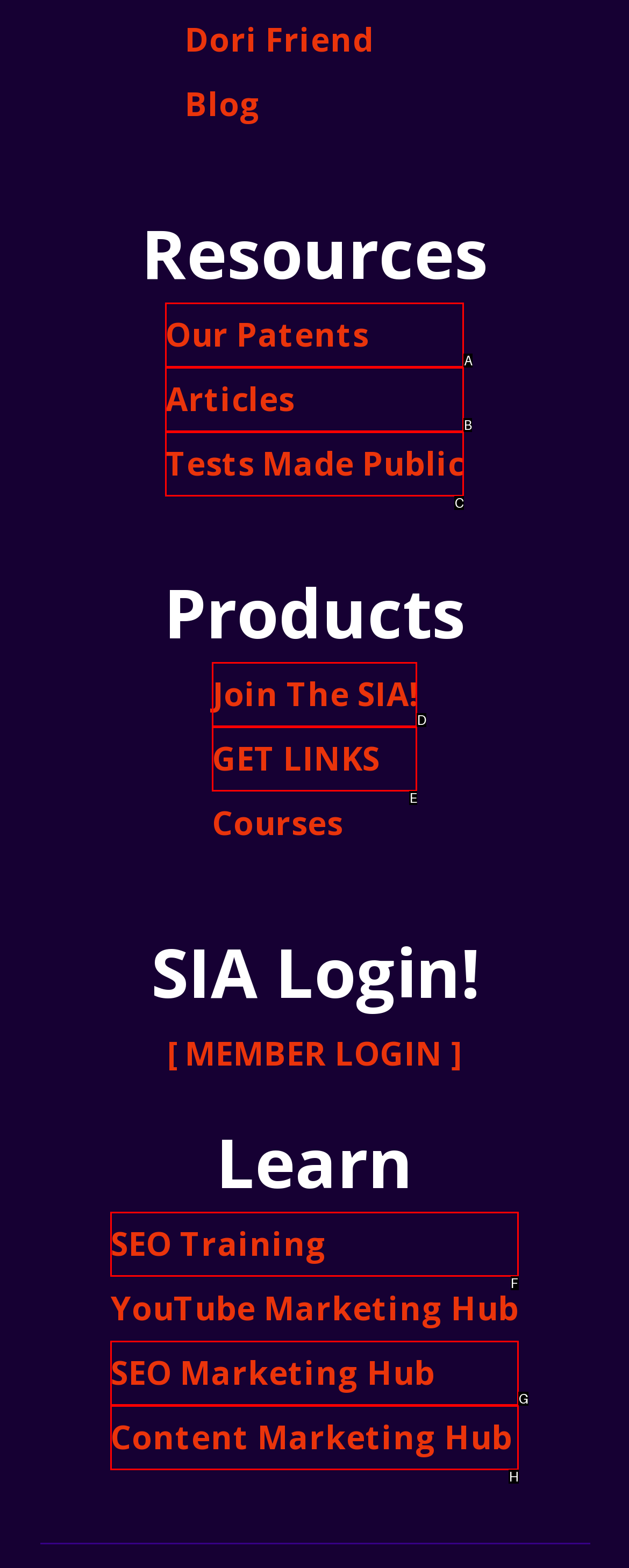Identify the appropriate choice to fulfill this task: learn about SEO training
Respond with the letter corresponding to the correct option.

F